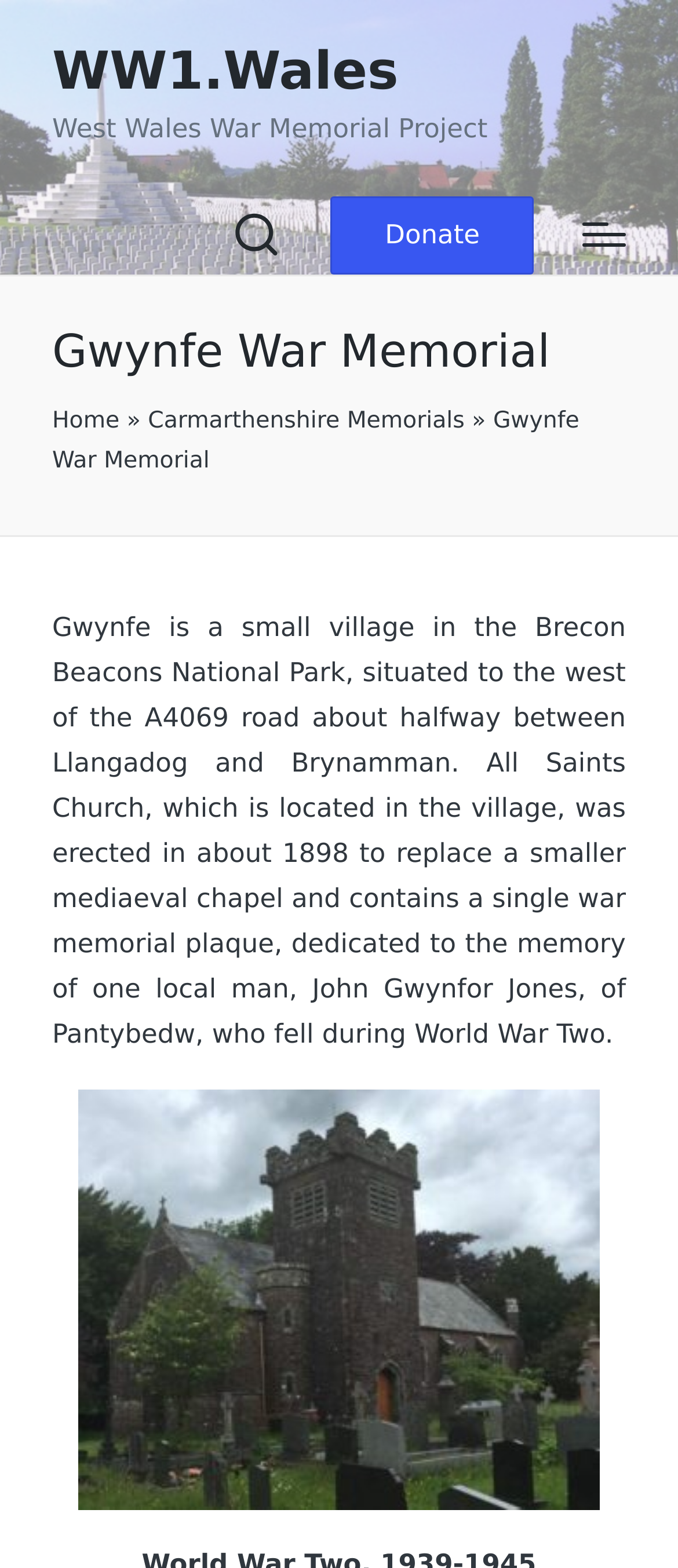Provide a brief response to the question below using a single word or phrase: 
What is the purpose of the plaque in All Saints Church?

Dedicated to the memory of John Gwynfor Jones